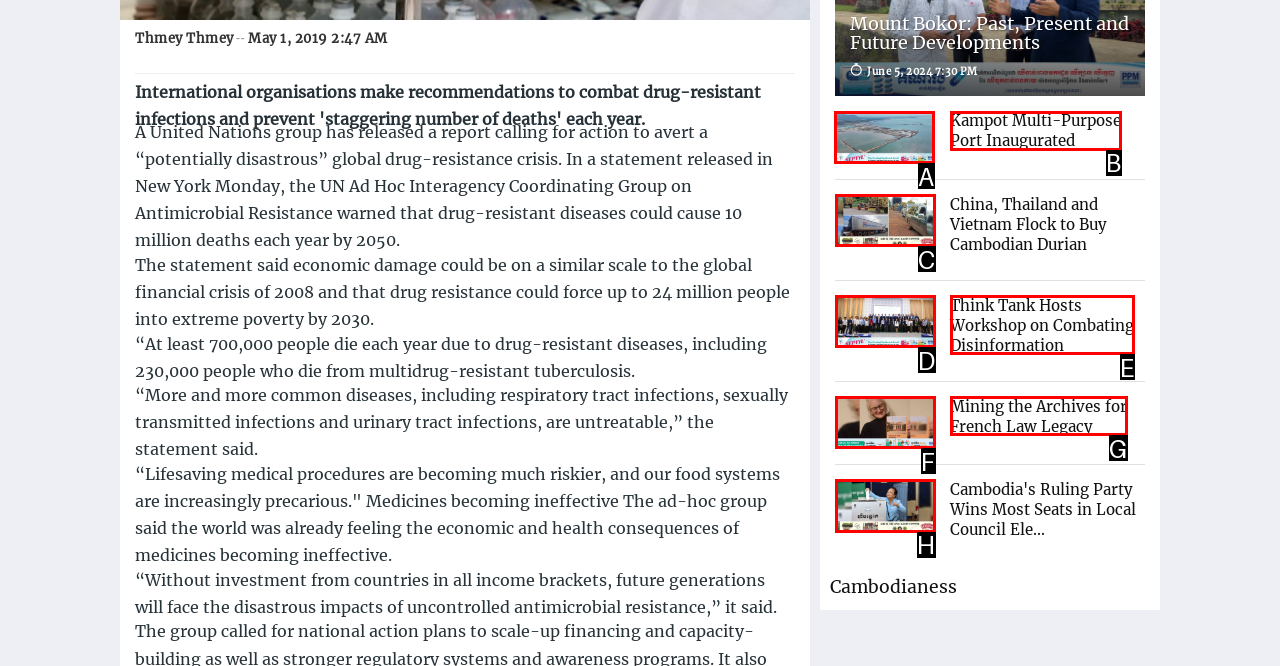Identify the letter of the option to click in order to Read news about Kampot Multi-Purpose Port Inaugurated. Answer with the letter directly.

A